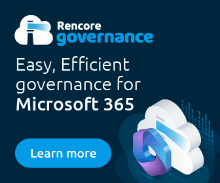Detail all significant aspects of the image you see.

The image promotes "Rencore Governance," featuring a sleek and modern design with the tagline "Easy, Efficient governance for Microsoft 365." The background is a deep blue, providing a striking contrast to the white and blue text. Accompanying the text is a graphic representation of cloud technology, symbolizing the platform’s focus on governance solutions within the Microsoft 365 ecosystem. A prominent call to action, "Learn more," encourages viewers to explore further. This advertisement highlights Rencore’s commitment to simplifying governance processes for users of Microsoft 365, making it an appealing option for organizations looking to streamline their cloud management.